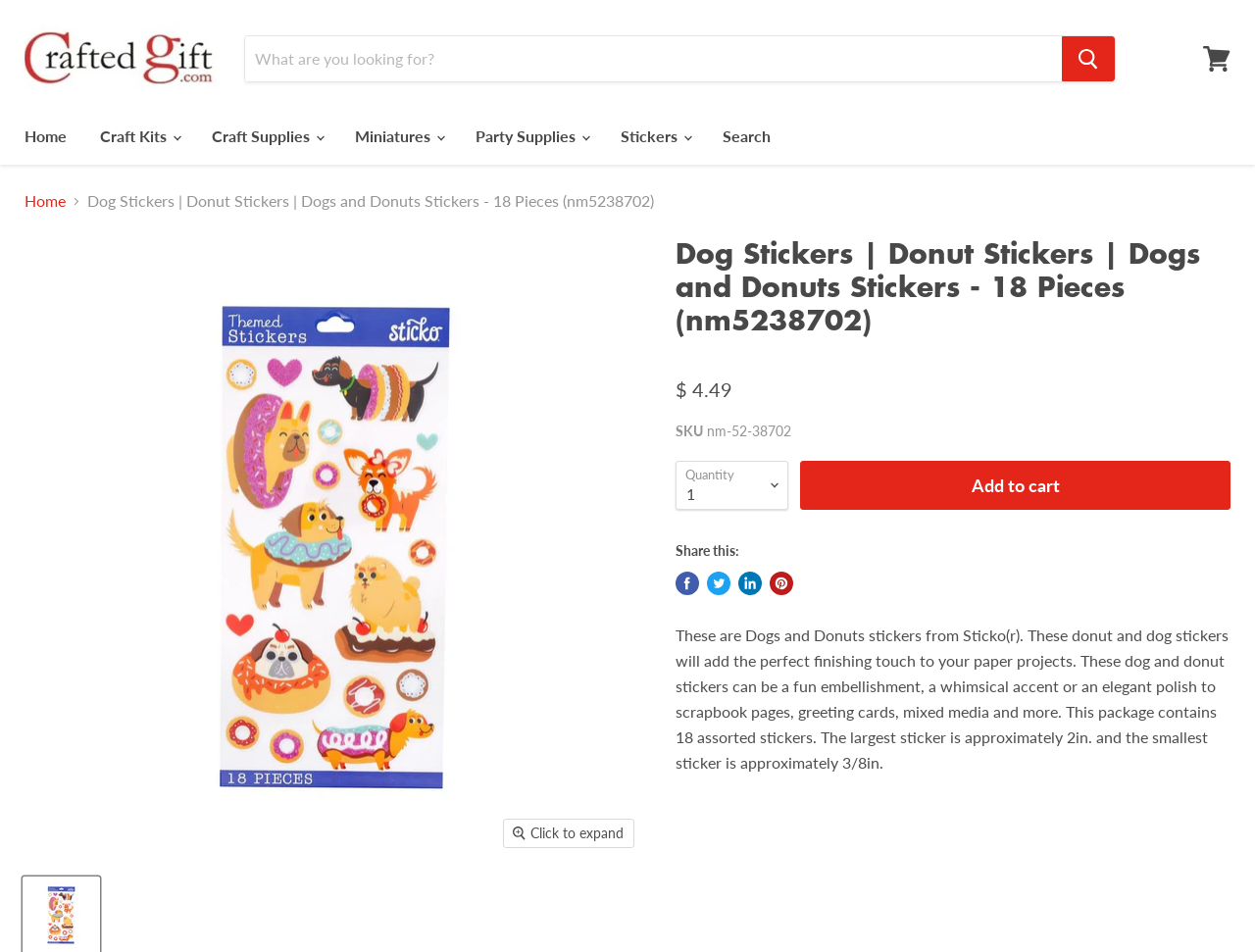Please analyze the image and provide a thorough answer to the question:
How many stickers are in the package?

The product description mentions that the package contains 18 assorted stickers.